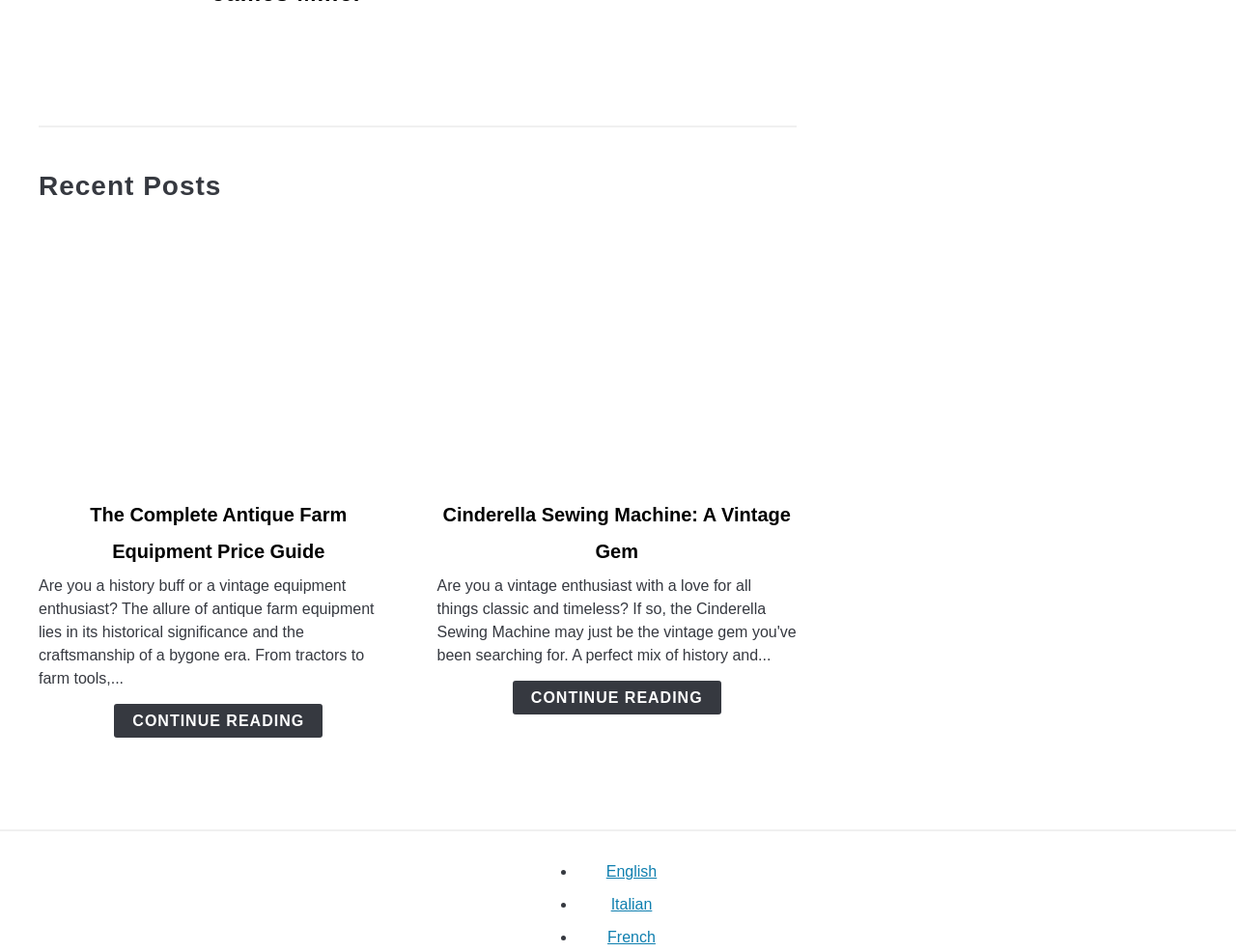Using the webpage screenshot and the element description Privacy Policy, determine the bounding box coordinates. Specify the coordinates in the format (top-left x, top-left y, bottom-right x, bottom-right y) with values ranging from 0 to 1.

[0.424, 0.828, 0.502, 0.845]